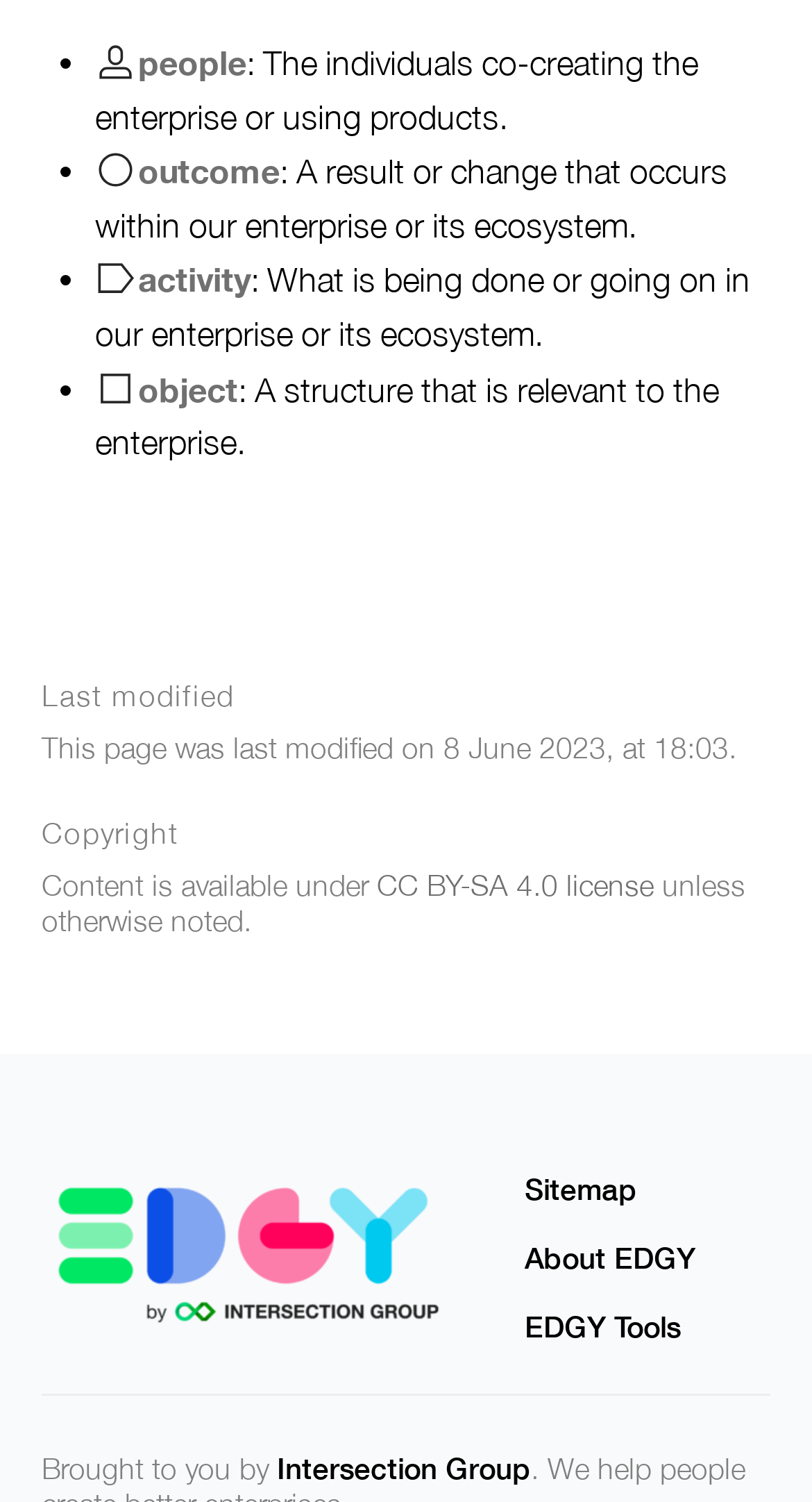When was the webpage last modified?
Please respond to the question with a detailed and thorough explanation.

In the footer section of the webpage, I found a static text 'Last modified' followed by a static text 'This page was last modified on 8 June 2023, at 18:03.', which provides the last modification date and time.